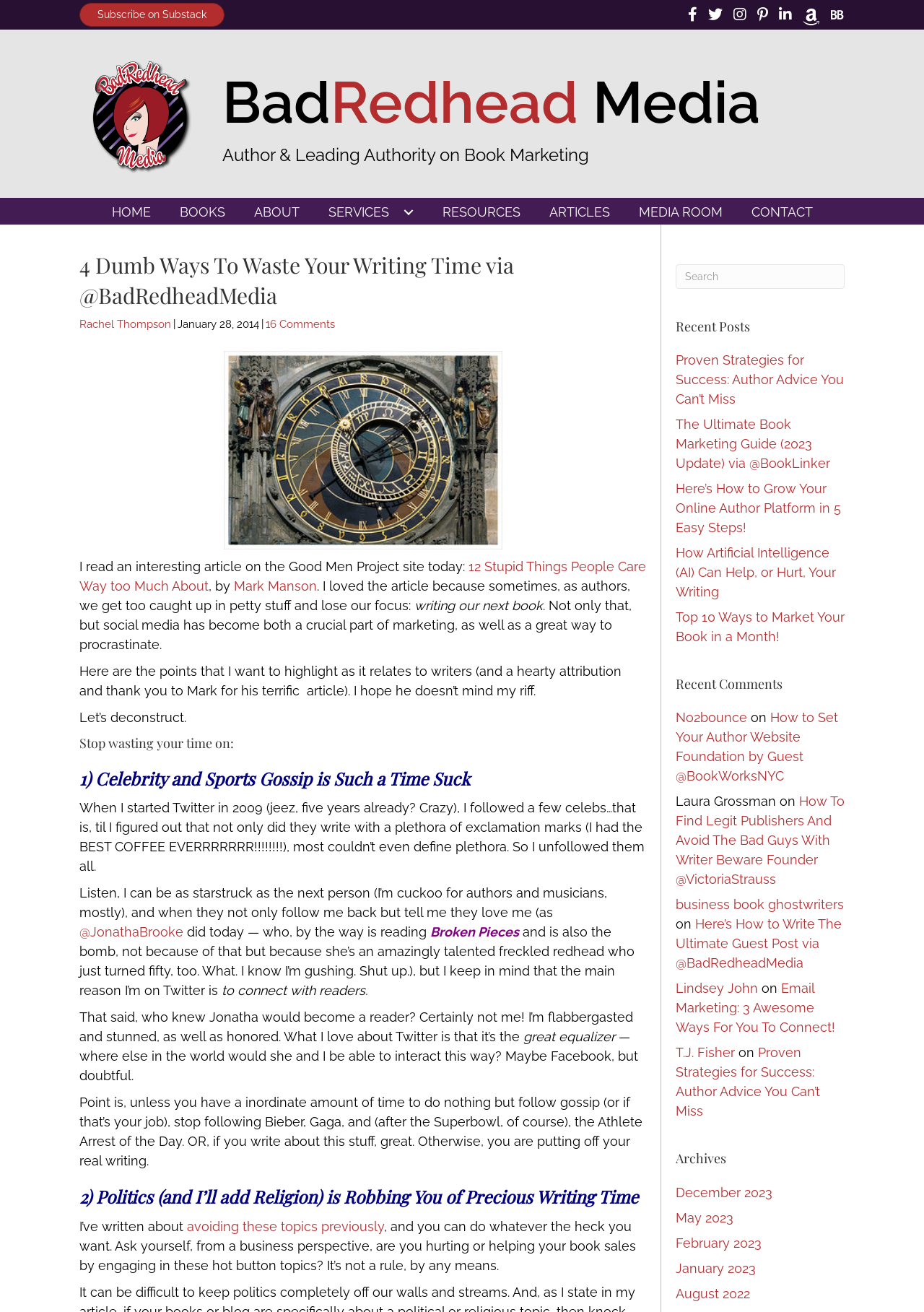Please answer the following question using a single word or phrase: 
What is the name of the image?

BRHM-Bad-Redhead-Logo-300dpi-01